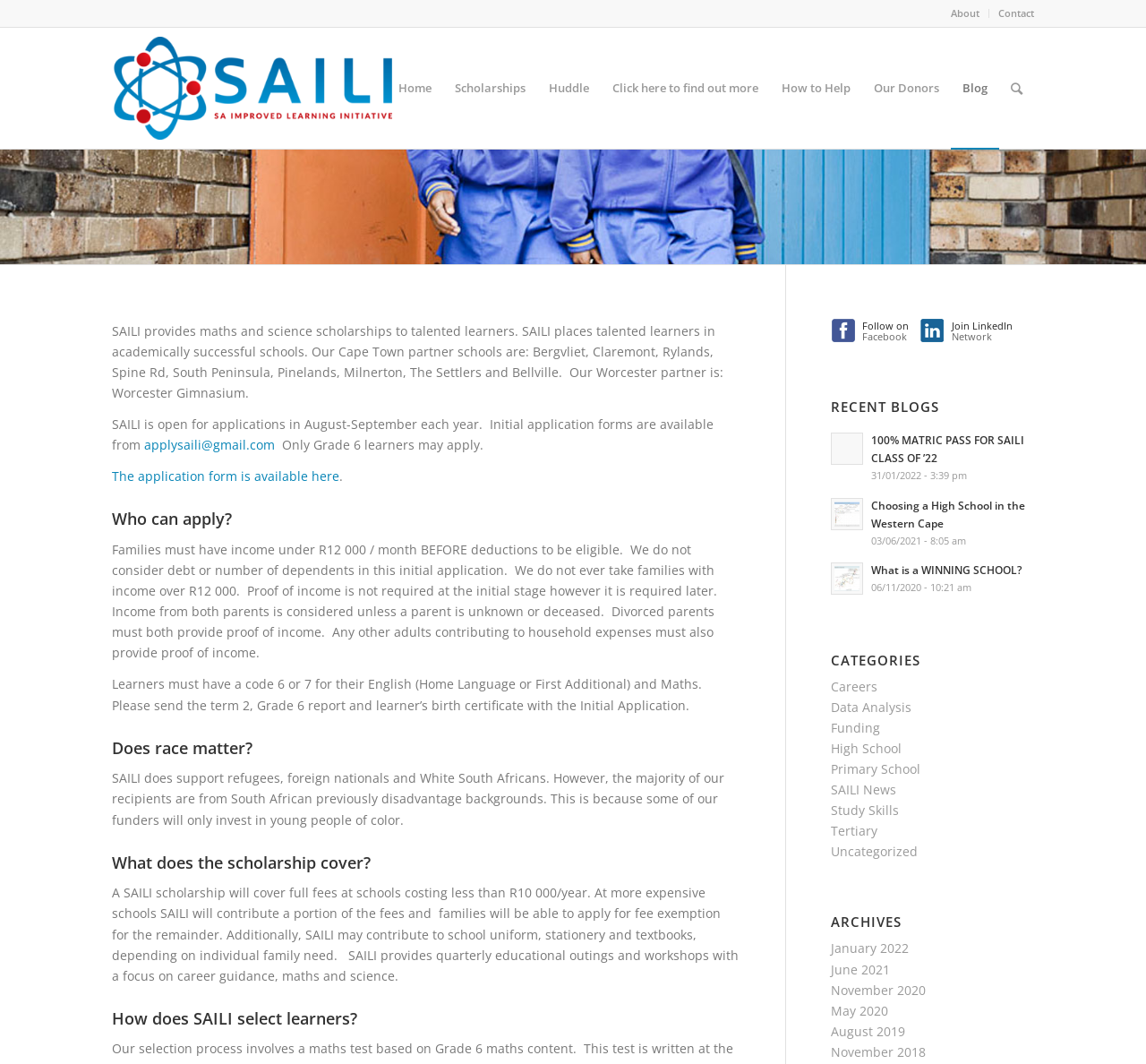Pinpoint the bounding box coordinates of the area that must be clicked to complete this instruction: "Click on the 'Scholarships' link".

[0.387, 0.026, 0.469, 0.14]